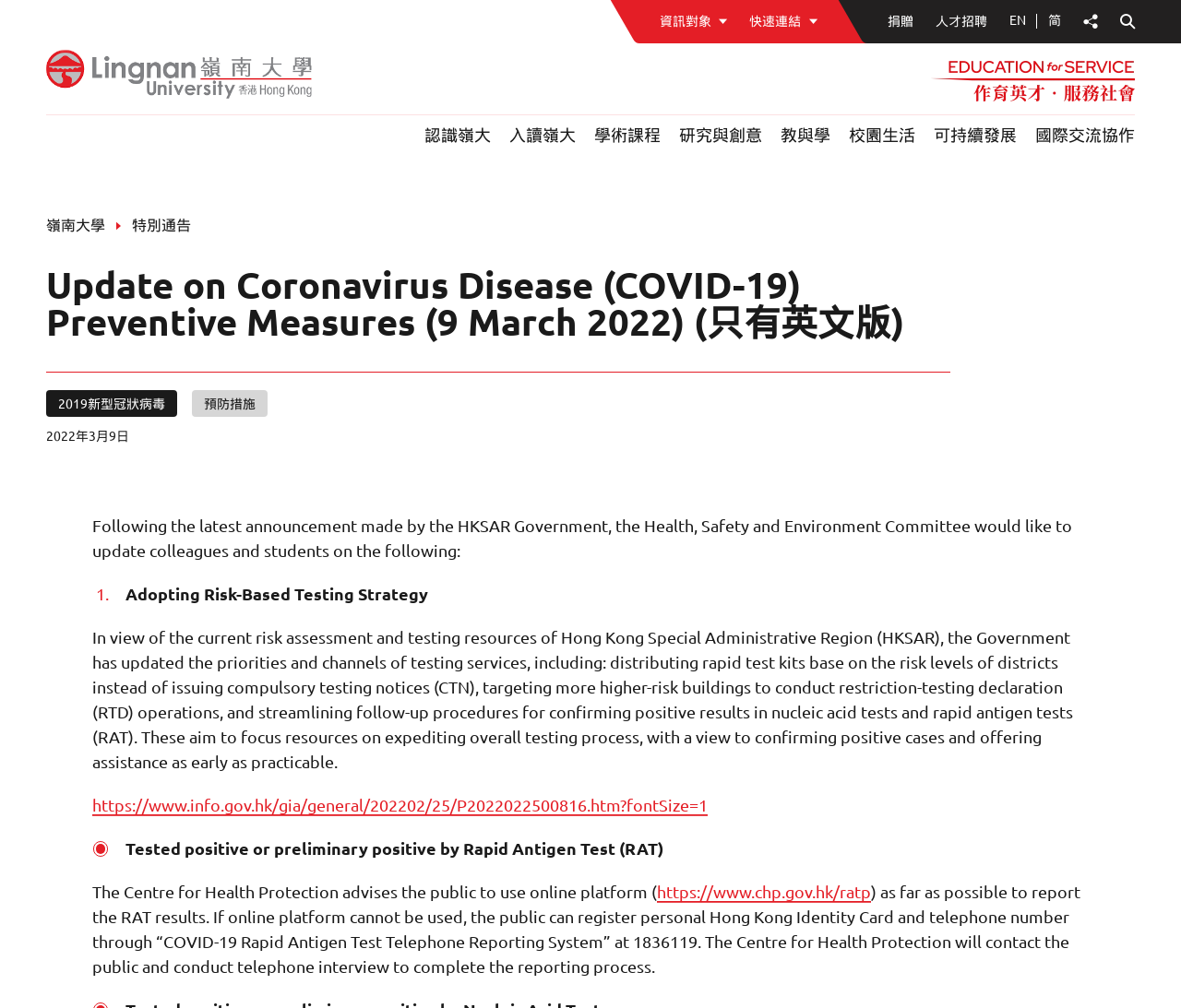Give a concise answer using one word or a phrase to the following question:
What is the date of the update?

9 March 2022